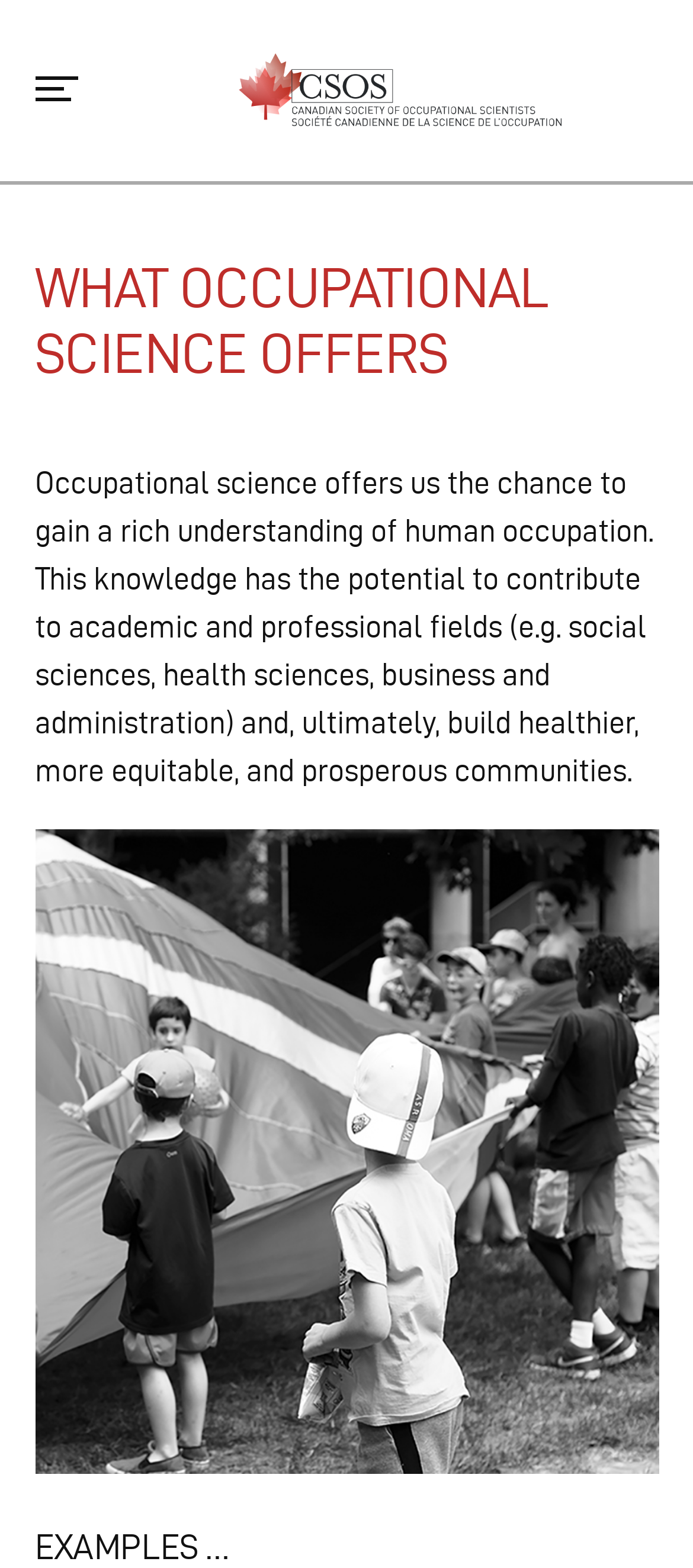Please answer the following question using a single word or phrase: What is depicted in the image?

Children Playing